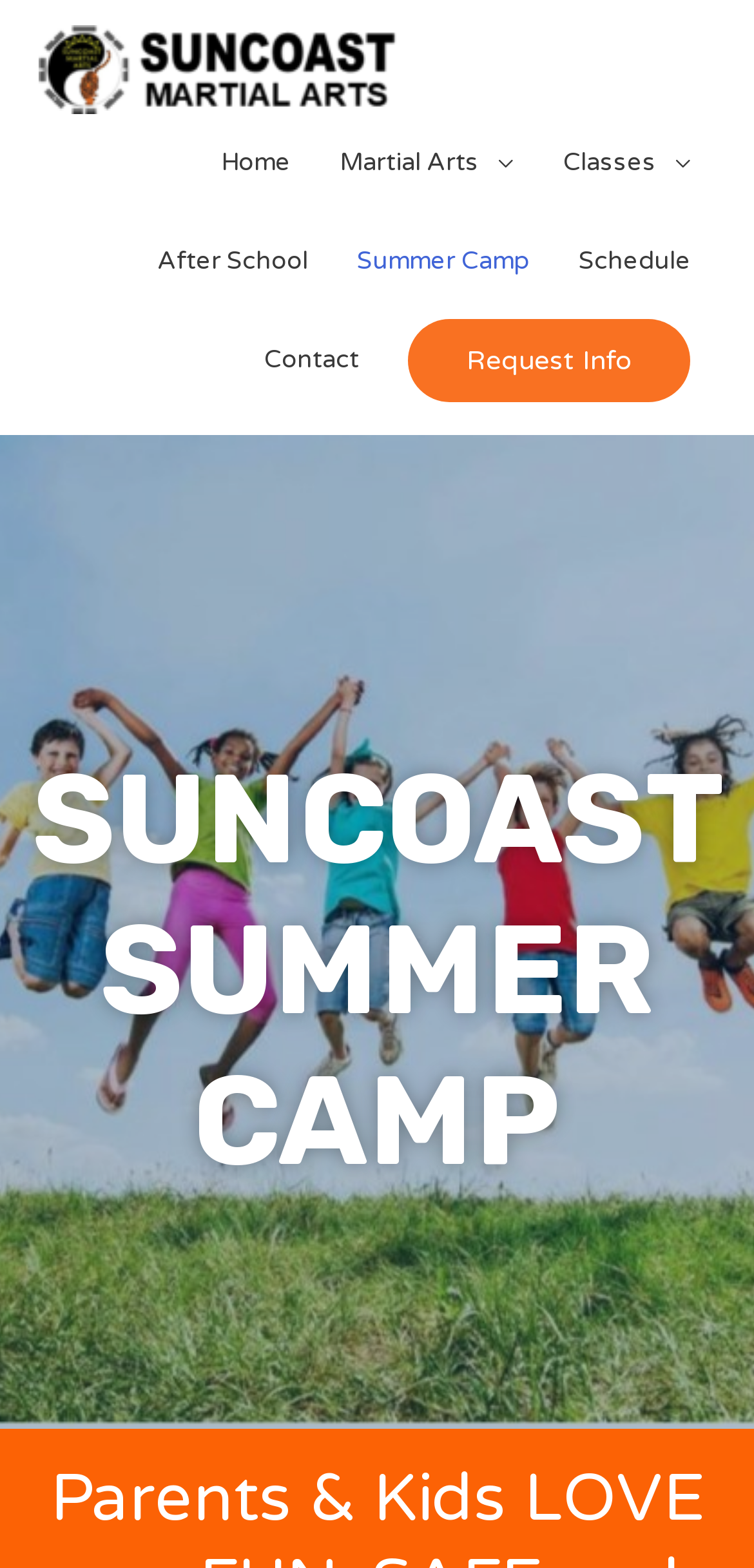Identify the bounding box coordinates of the element that should be clicked to fulfill this task: "request information". The coordinates should be provided as four float numbers between 0 and 1, i.e., [left, top, right, bottom].

[0.542, 0.203, 0.916, 0.257]